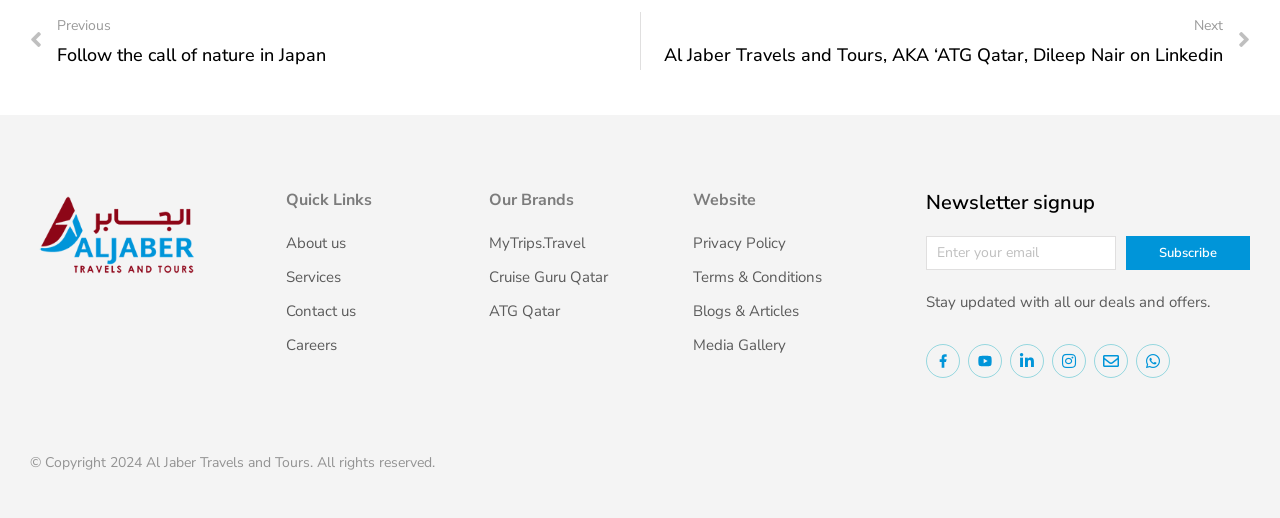Refer to the image and provide an in-depth answer to the question: 
What is the position of the 'Our Brands' heading?

I compared the y1 and y2 coordinates of the 'Our Brands' heading with other elements and found that it is positioned in the middle of the page.